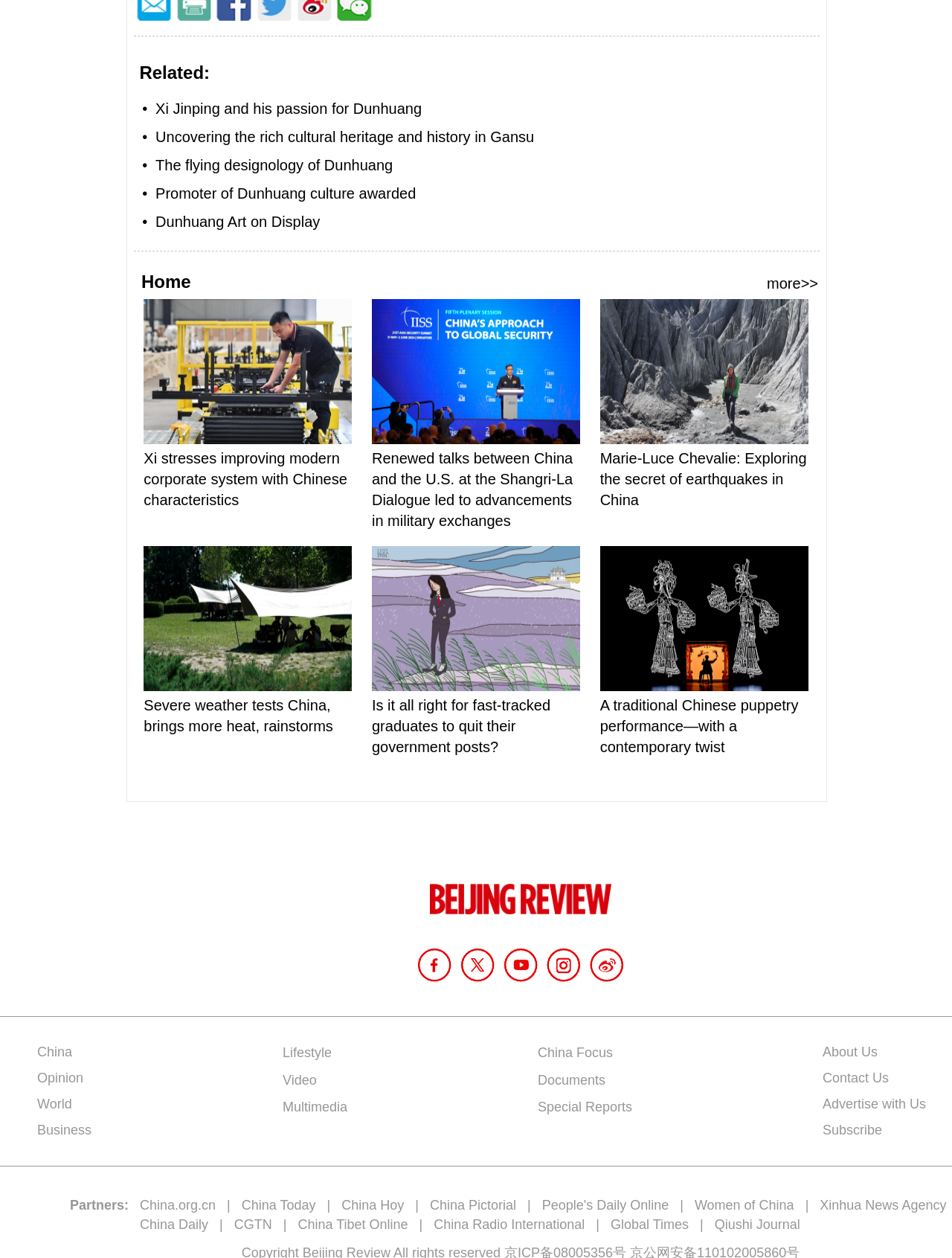Find the bounding box coordinates for the area that must be clicked to perform this action: "Enter your comment".

None